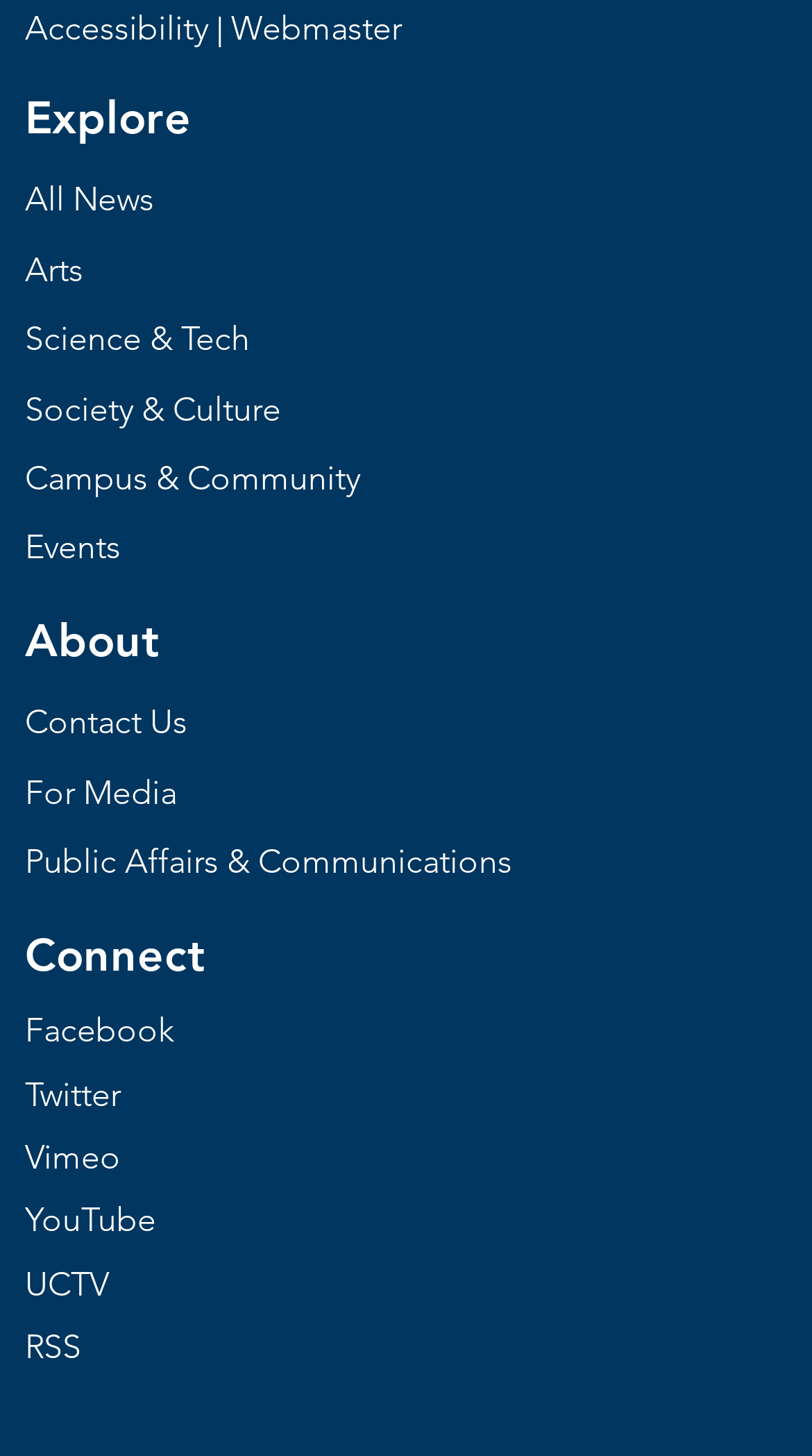Find the bounding box of the web element that fits this description: "RSS".

[0.031, 0.912, 0.1, 0.939]